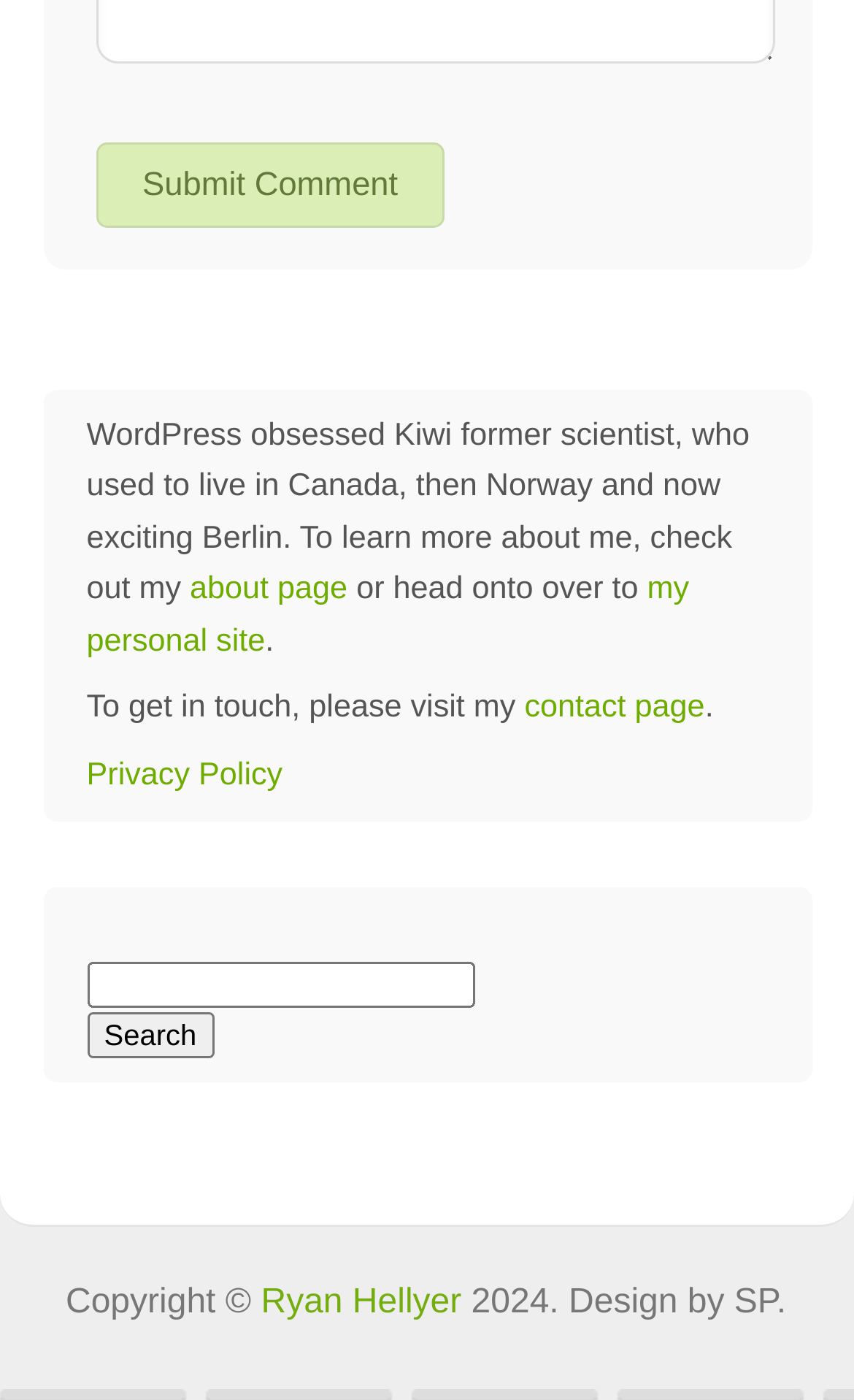Please find the bounding box coordinates of the element's region to be clicked to carry out this instruction: "Submit a comment".

[0.113, 0.101, 0.52, 0.163]